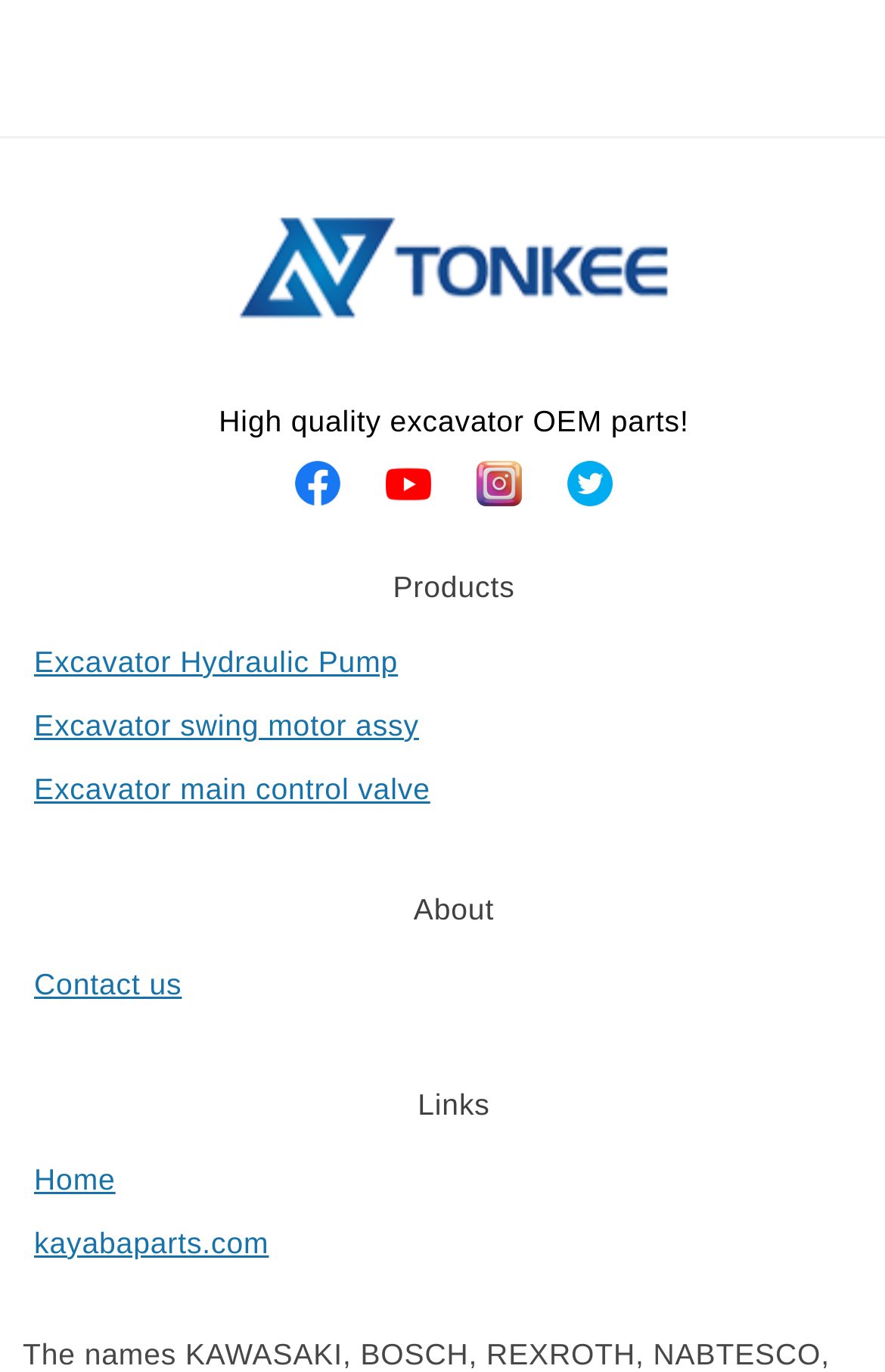What is the first product category listed?
Refer to the image and give a detailed response to the question.

I looked at the links under the 'Products' category and found that the first one is 'Excavator Hydraulic Pump'.